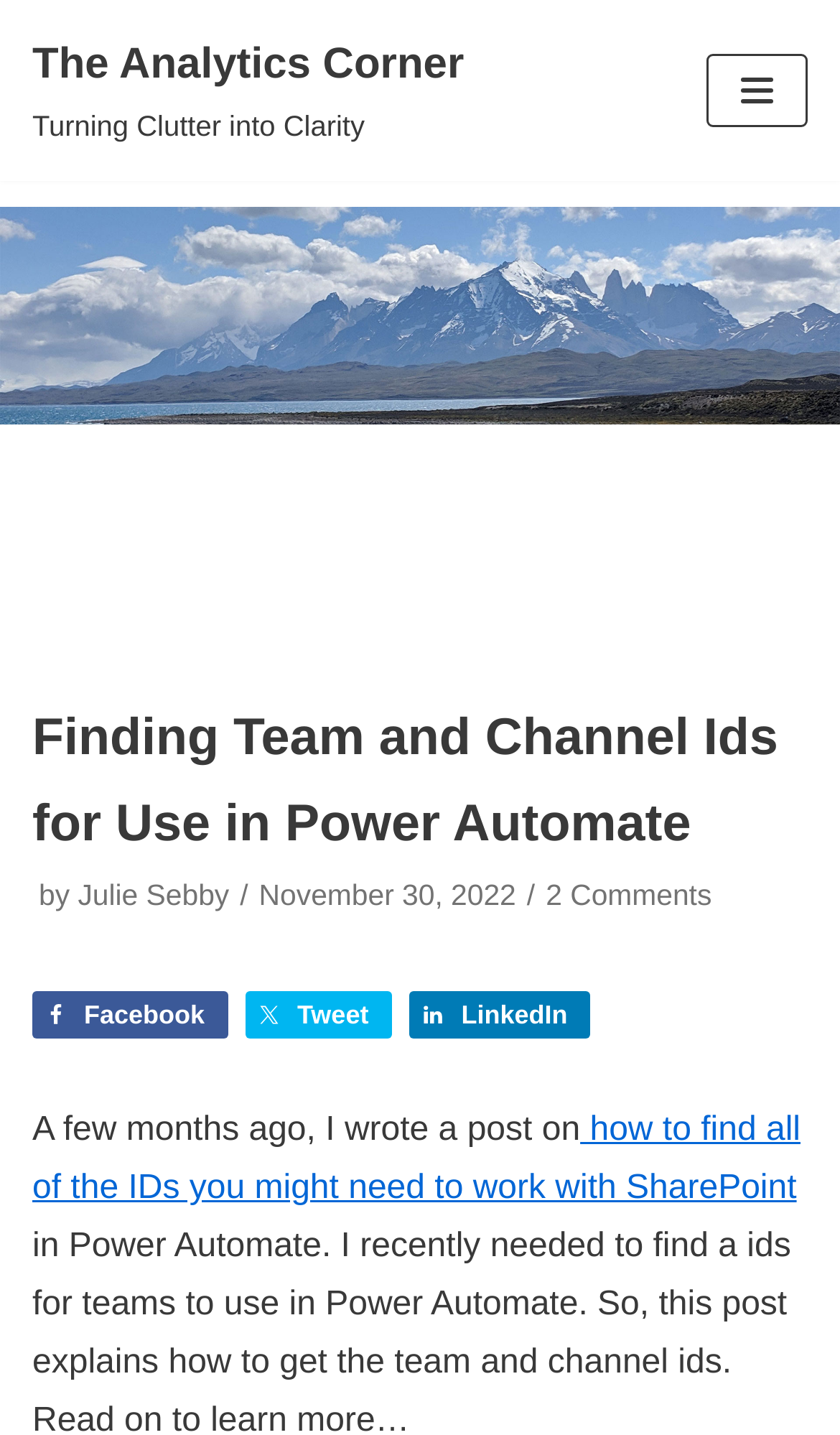Pinpoint the bounding box coordinates of the element that must be clicked to accomplish the following instruction: "Share the post on Facebook". The coordinates should be in the format of four float numbers between 0 and 1, i.e., [left, top, right, bottom].

[0.038, 0.691, 0.272, 0.724]